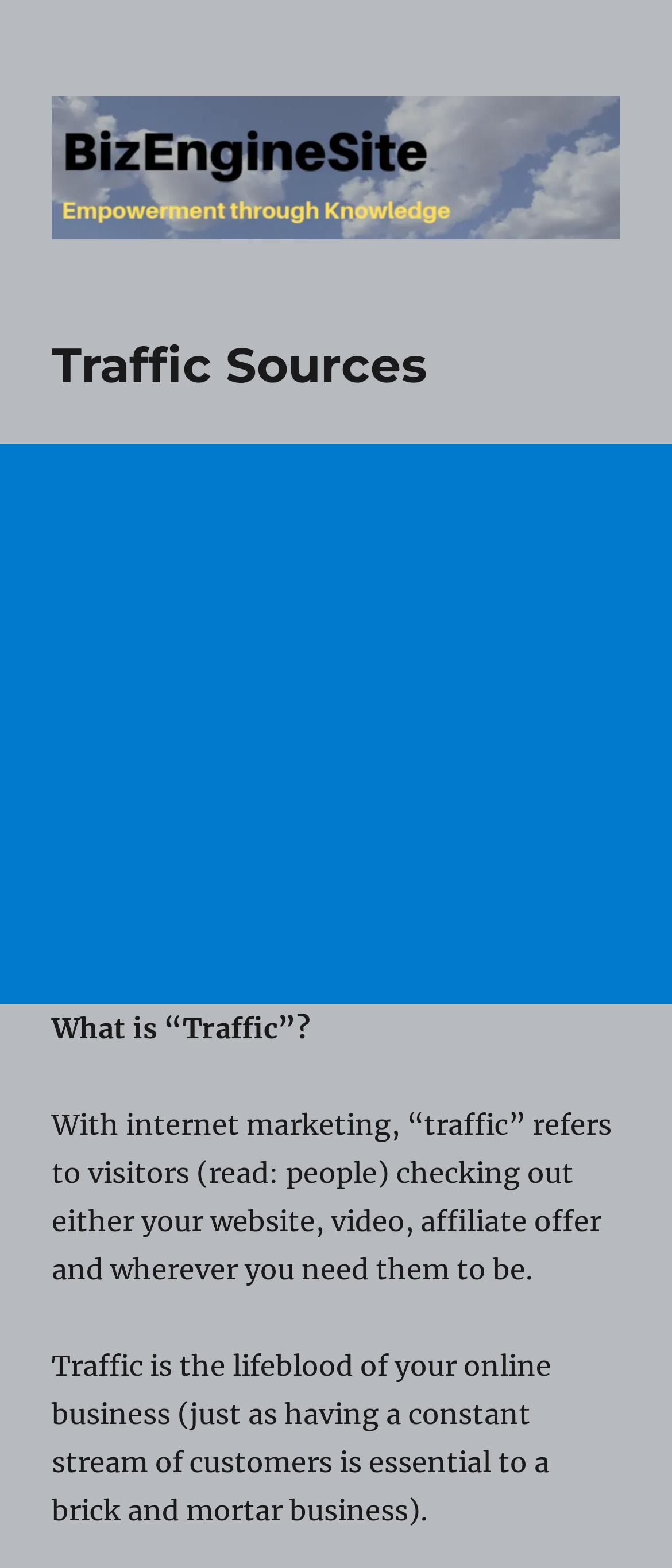What is being discussed on this webpage?
Based on the visual content, answer with a single word or a brief phrase.

traffic